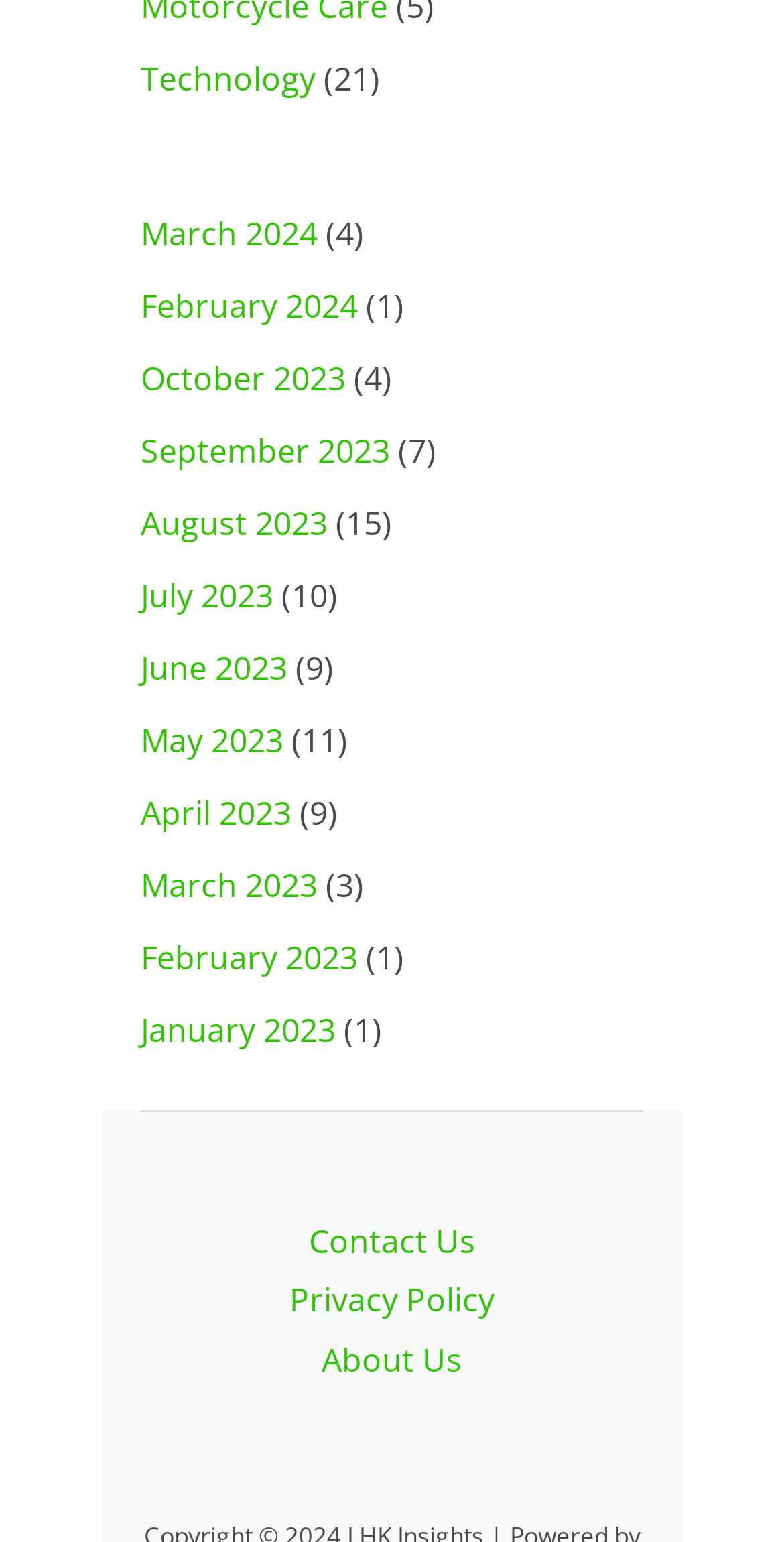How many months are listed on the webpage?
Answer the question with as much detail as you can, using the image as a reference.

I counted the number of month links on the webpage, and I found that there are 12 months listed, from January 2023 to March 2024.